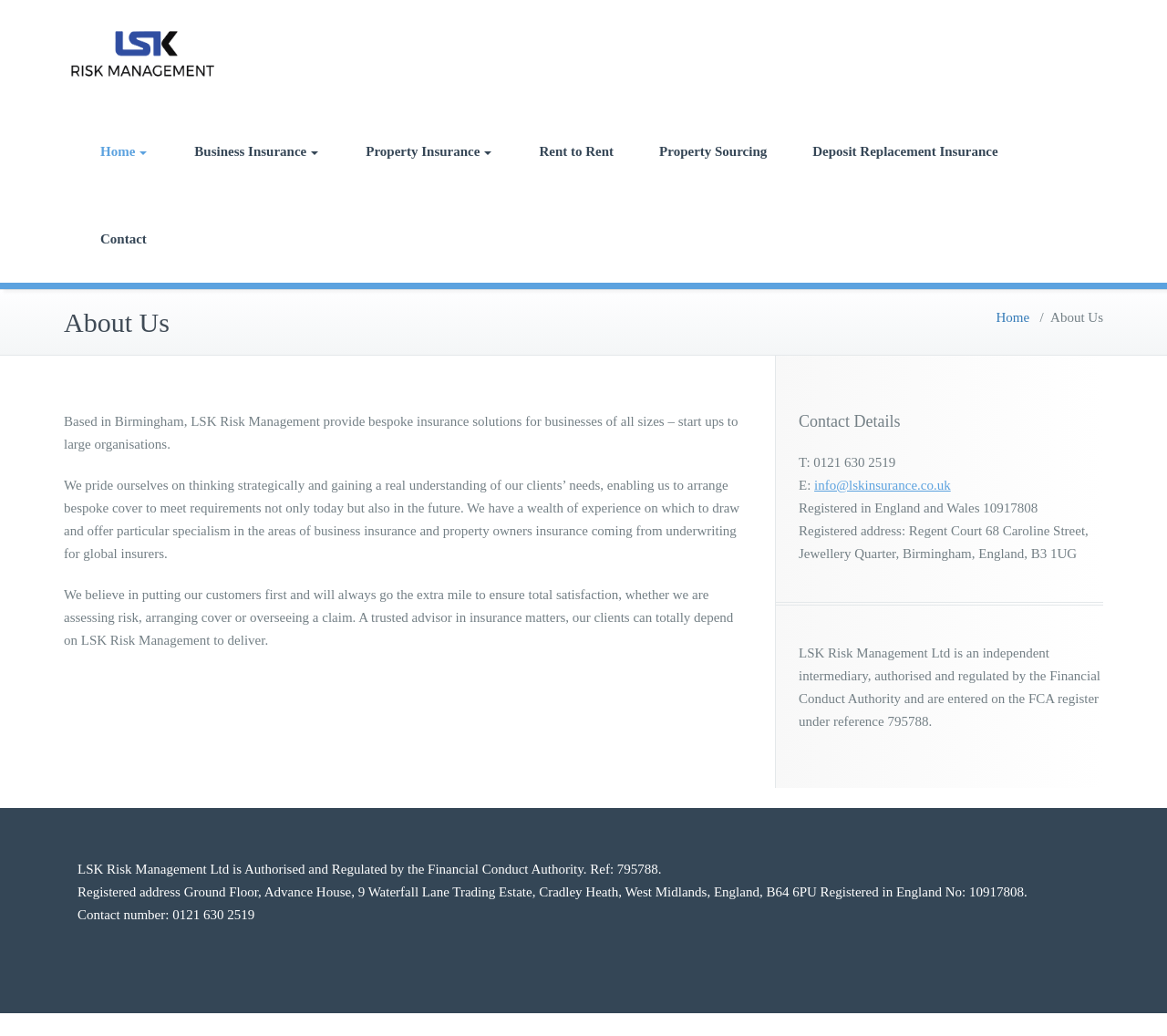Provide a thorough summary of the webpage.

The webpage is about LSK Risk Management, a company that provides bespoke insurance solutions for businesses of all sizes. At the top left corner, there is a link to skip to the content. Next to it, there is a logo of LSK Risk Management, which is an image with a link to the company's homepage. 

Below the logo, there is a navigation menu with links to different sections of the website, including Home, Business Insurance, Property Insurance, Rent to Rent, Property Sourcing, Deposit Replacement Insurance, and Contact. 

The main content of the page starts with a heading "About Us" at the top left. Below the heading, there are three paragraphs of text that describe the company's mission, values, and services. The text is positioned at the top left of the page, spanning about half of the page's width.

To the right of the main content, there is a section with the heading "Contact Details". This section contains the company's contact information, including phone number, email address, and registered address.

At the bottom of the page, there is a footer section with additional information about the company, including its registration details and regulatory information. The footer section is divided into two columns, with the left column containing the company's registration details and the right column containing its regulatory information.